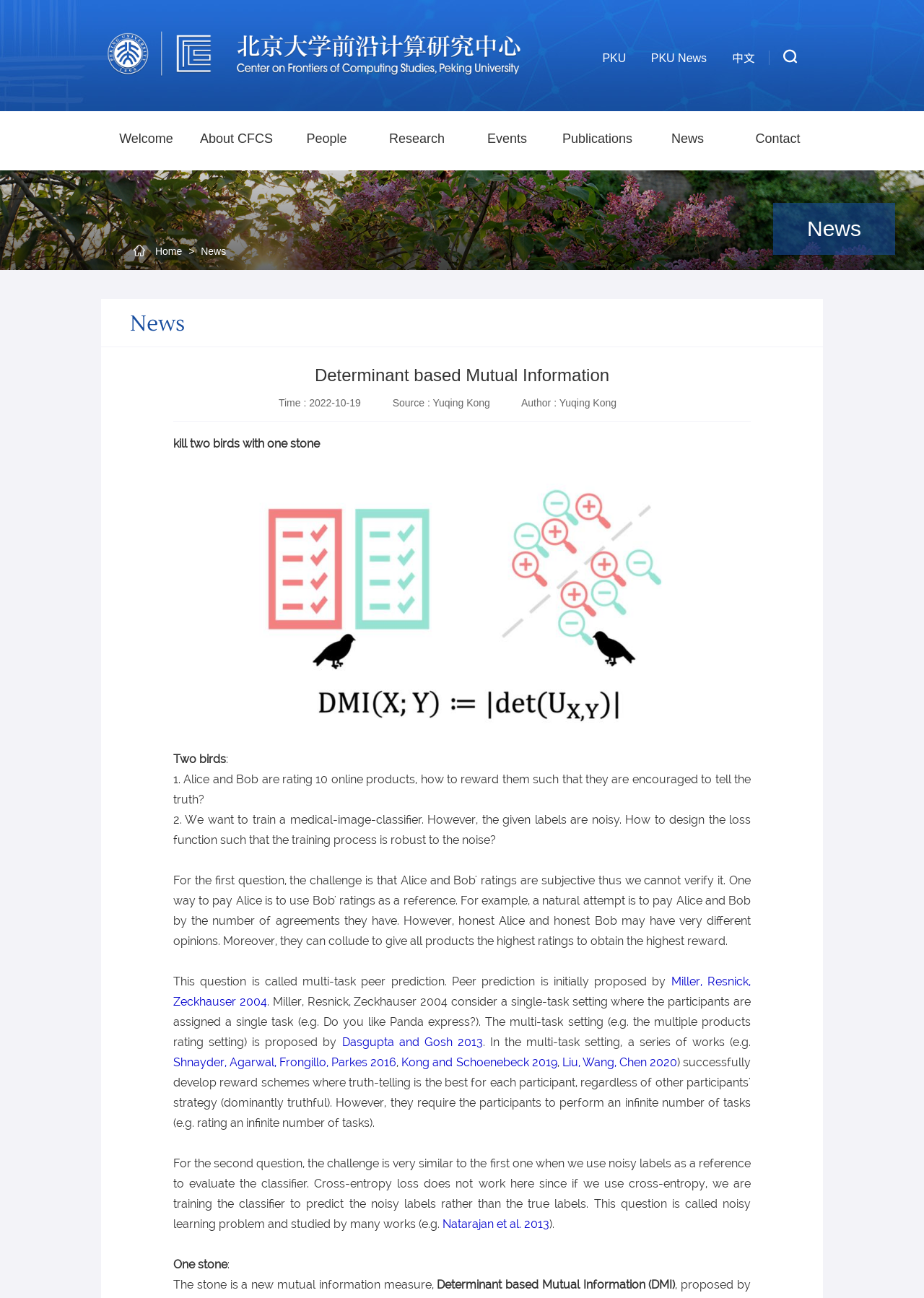Determine the bounding box for the UI element as described: "Research". The coordinates should be represented as four float numbers between 0 and 1, formatted as [left, top, right, bottom].

[0.41, 0.086, 0.492, 0.128]